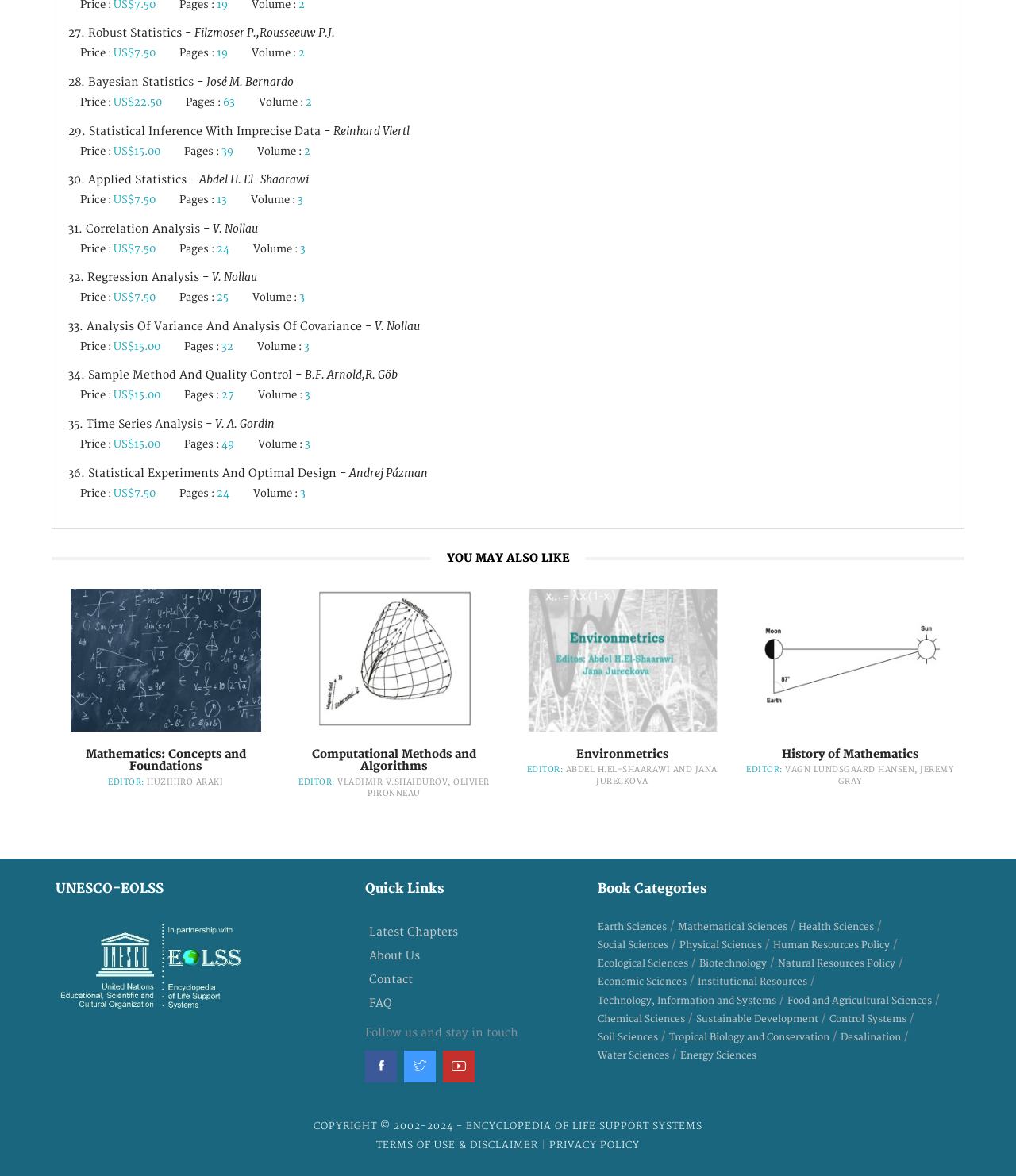Locate the bounding box coordinates of the element that needs to be clicked to carry out the instruction: "Check the price of '29. Statistical Inference With Imprecise Data - Reinhard Viertl'". The coordinates should be given as four float numbers ranging from 0 to 1, i.e., [left, top, right, bottom].

[0.112, 0.123, 0.158, 0.134]